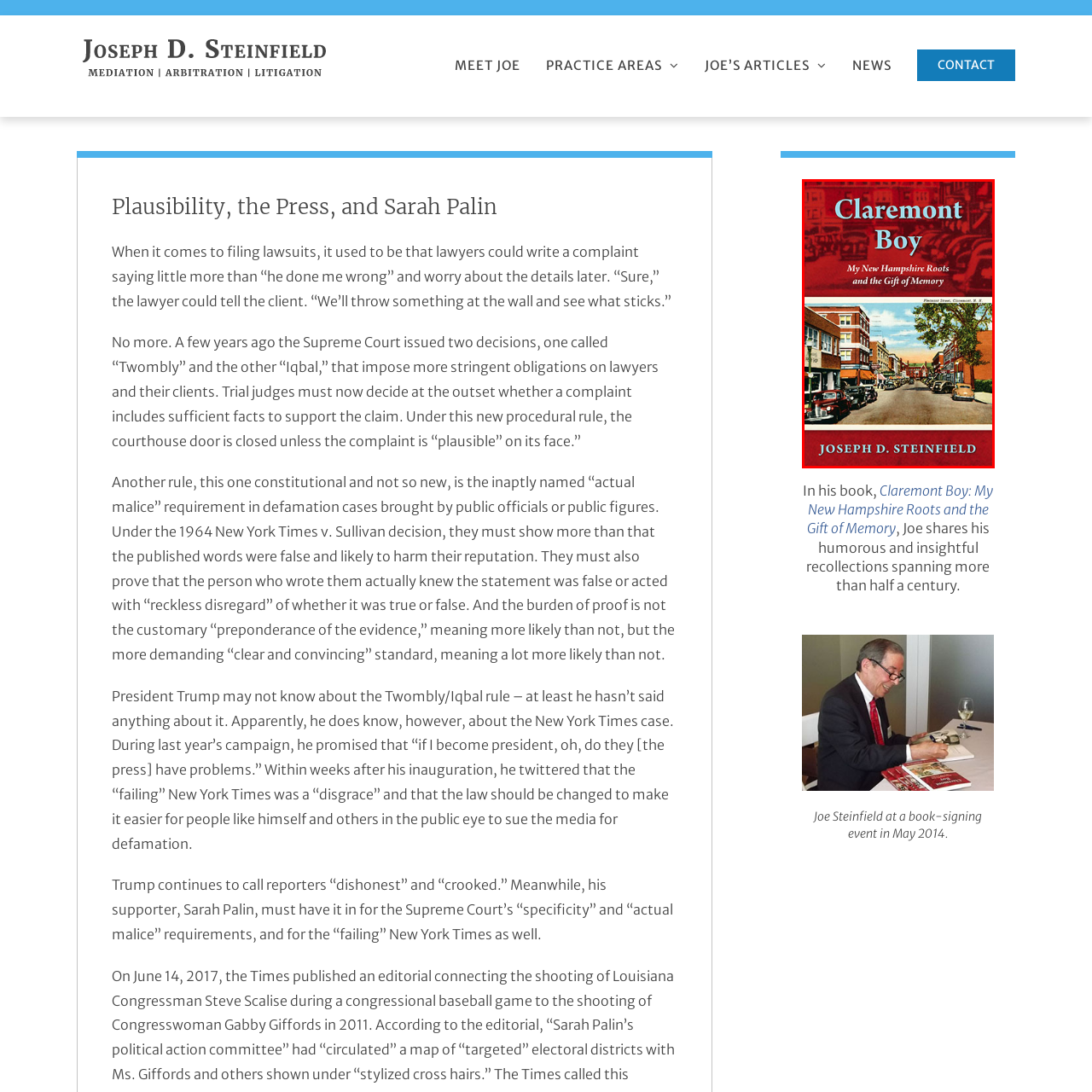Generate a detailed caption for the image within the red outlined area.

The image depicts the cover of "Claremont Boy: My New Hampshire Roots and the Gift of Memory," authored by Joseph D. Steinfield. The book's cover features a nostalgic illustration portraying a vibrant street scene, reminiscent of mid-20th century America, with vintage cars and storefronts that evoke a sense of community and history. Prominent at the top is the title "Claremont Boy," followed by the subtitle that highlights themes of personal memory and connection to New Hampshire. The layout combines a visually appealing design with the author's name at the bottom, making it a compelling representation of Steinfield's reflections on his upbringing and experiences.